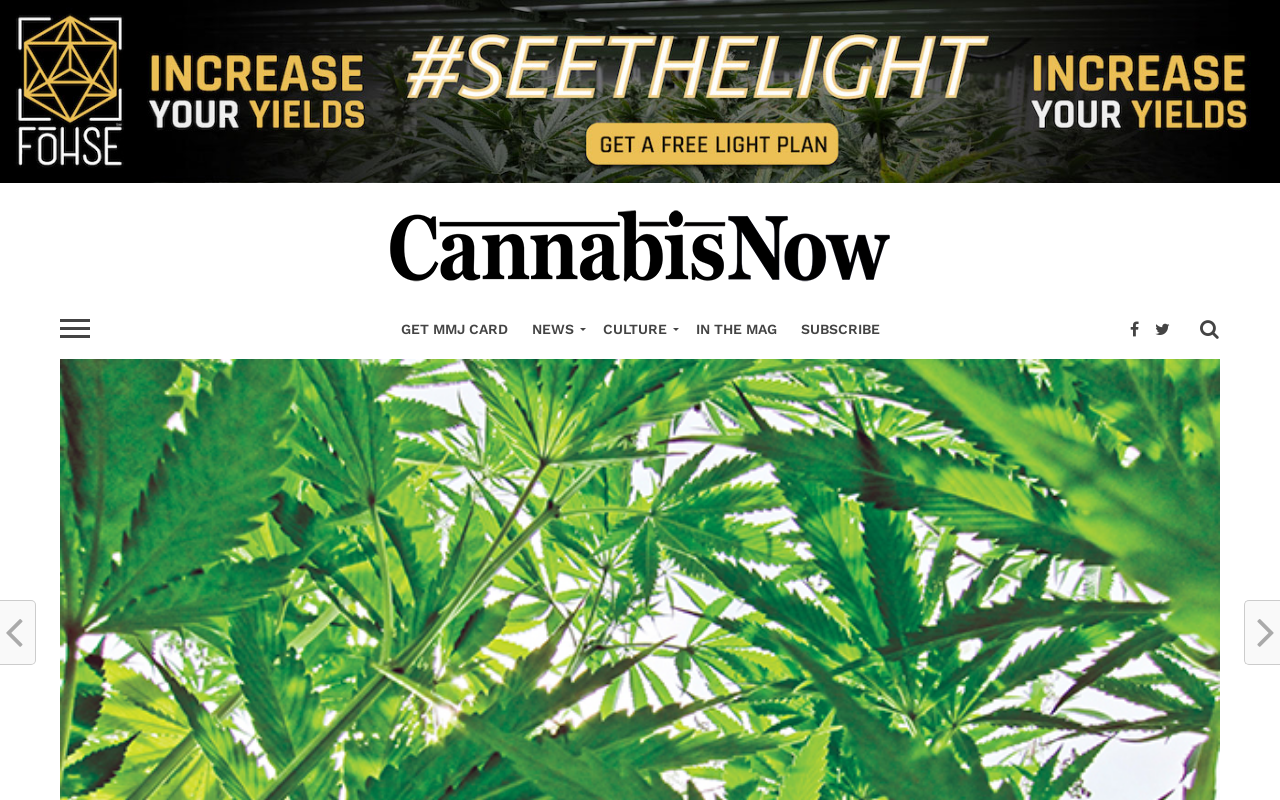Provide the bounding box coordinates for the UI element that is described by this text: "SUBSCRIBE". The coordinates should be in the form of four float numbers between 0 and 1: [left, top, right, bottom].

[0.616, 0.374, 0.696, 0.452]